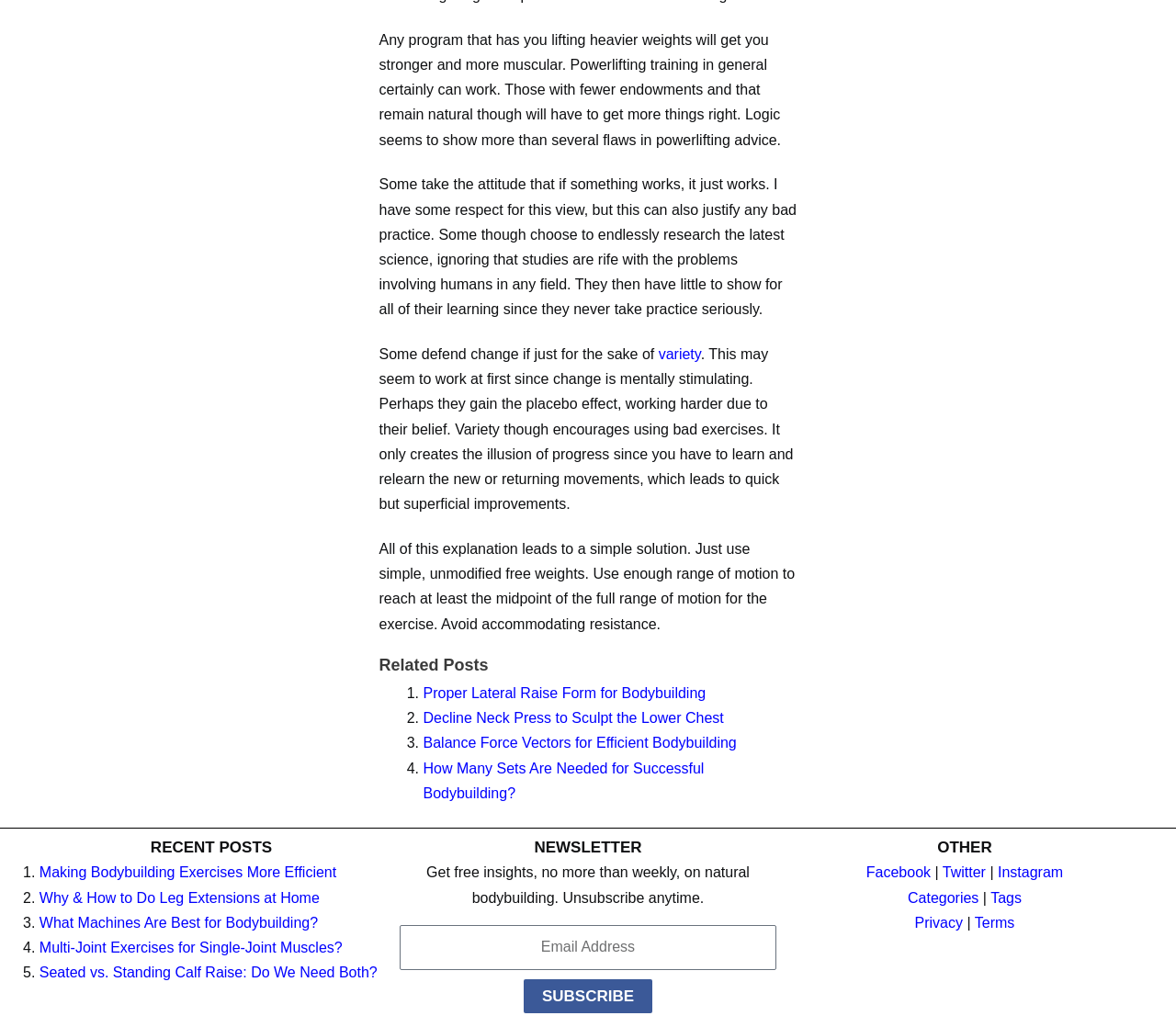Specify the bounding box coordinates of the element's region that should be clicked to achieve the following instruction: "Subscribe to the newsletter". The bounding box coordinates consist of four float numbers between 0 and 1, in the format [left, top, right, bottom].

[0.445, 0.953, 0.555, 0.986]